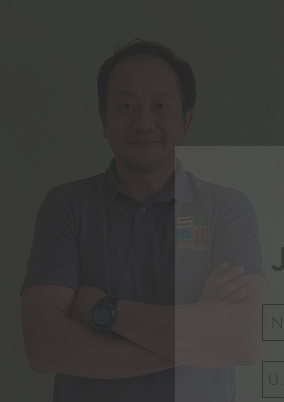Give an elaborate caption for the image.

The image features a professional-looking individual standing confidently with arms crossed, dressed in a grey collared shirt that prominently displays the logo of SGDM, LLC. A subtle light green wall serves as the backdrop, adding a fresh and welcoming feel to the composition. The individual has a warm expression, suggesting approachability, and is positioned in a way that conveys professionalism. This image is part of the "Our Team" section, highlighting the people behind SGDM, LLC.